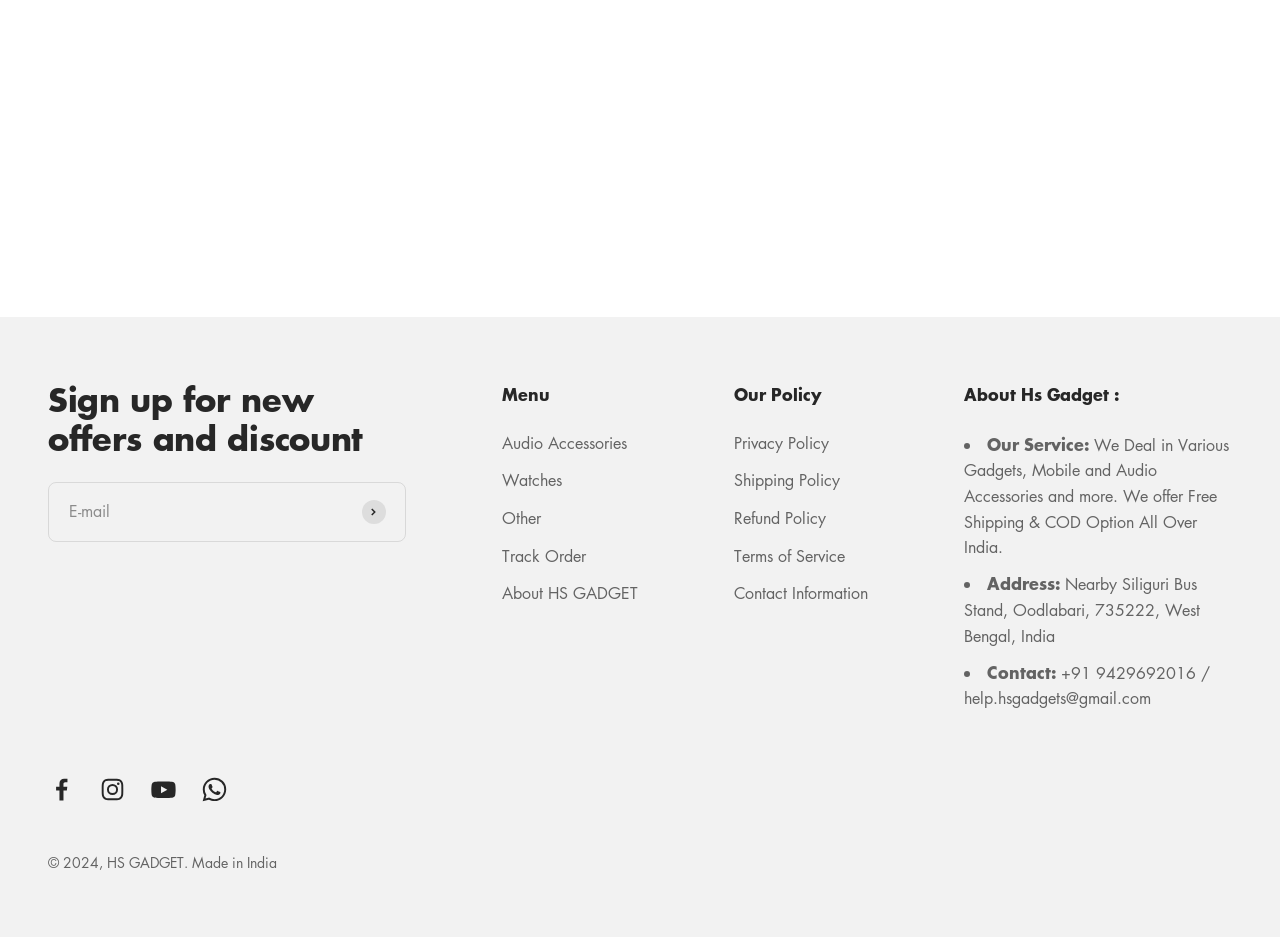What is the company's address?
Answer the question with just one word or phrase using the image.

Nearby Siliguri Bus Stand, Oodlabari, 735222, West Bengal, India